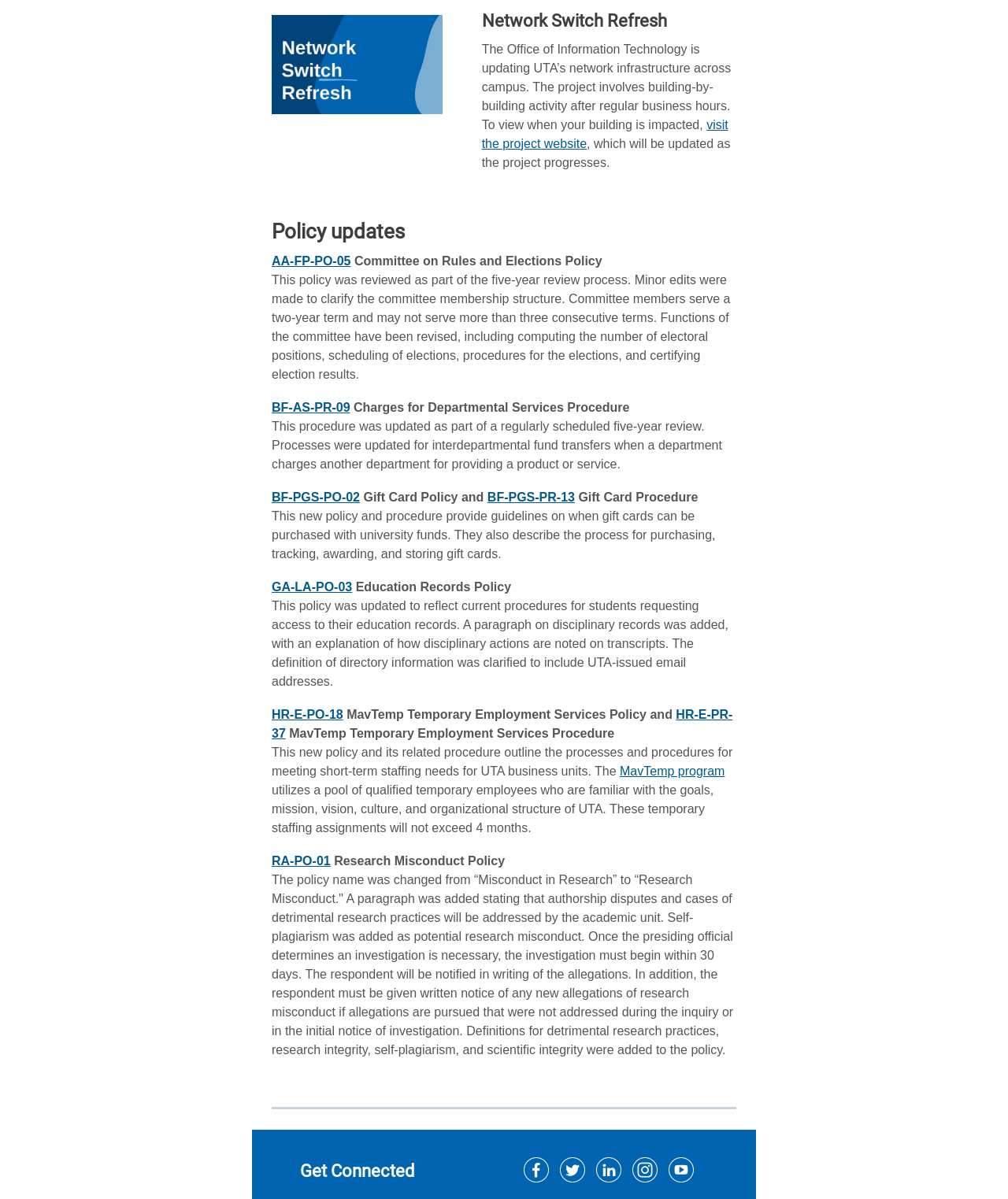Identify the coordinates of the bounding box for the element described below: "visit the project website". Return the coordinates as four float numbers between 0 and 1: [left, top, right, bottom].

[0.478, 0.098, 0.722, 0.125]